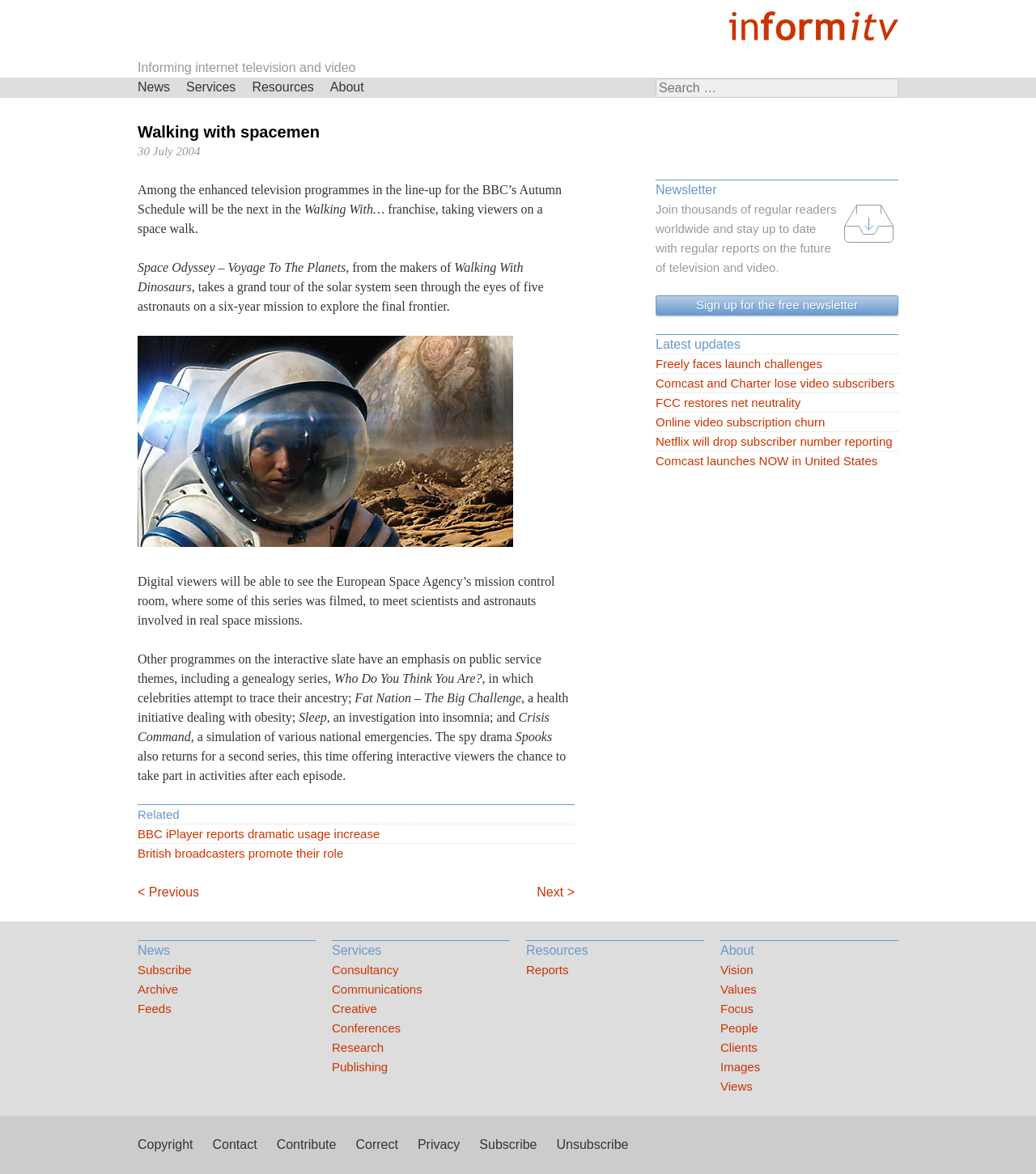Determine the bounding box coordinates for the area you should click to complete the following instruction: "Subscribe to the newsletter".

[0.633, 0.252, 0.867, 0.269]